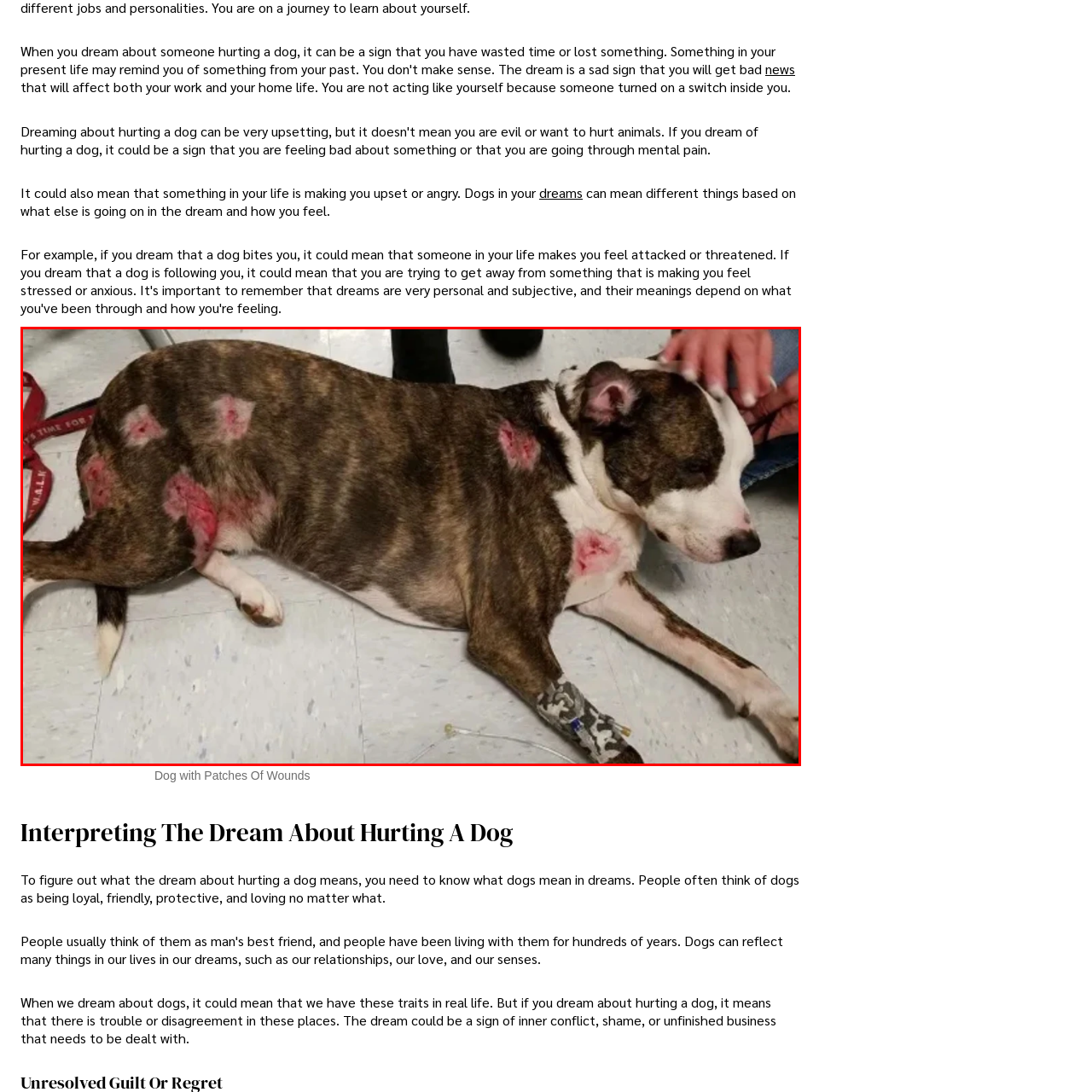Please examine the section highlighted with a blue border and provide a thorough response to the following question based on the visual information: 
What is wrapped around one of the dog's legs?

A bandage can be seen wrapped around one of the dog's legs, suggesting that the dog is receiving medical care and treatment for its injuries.